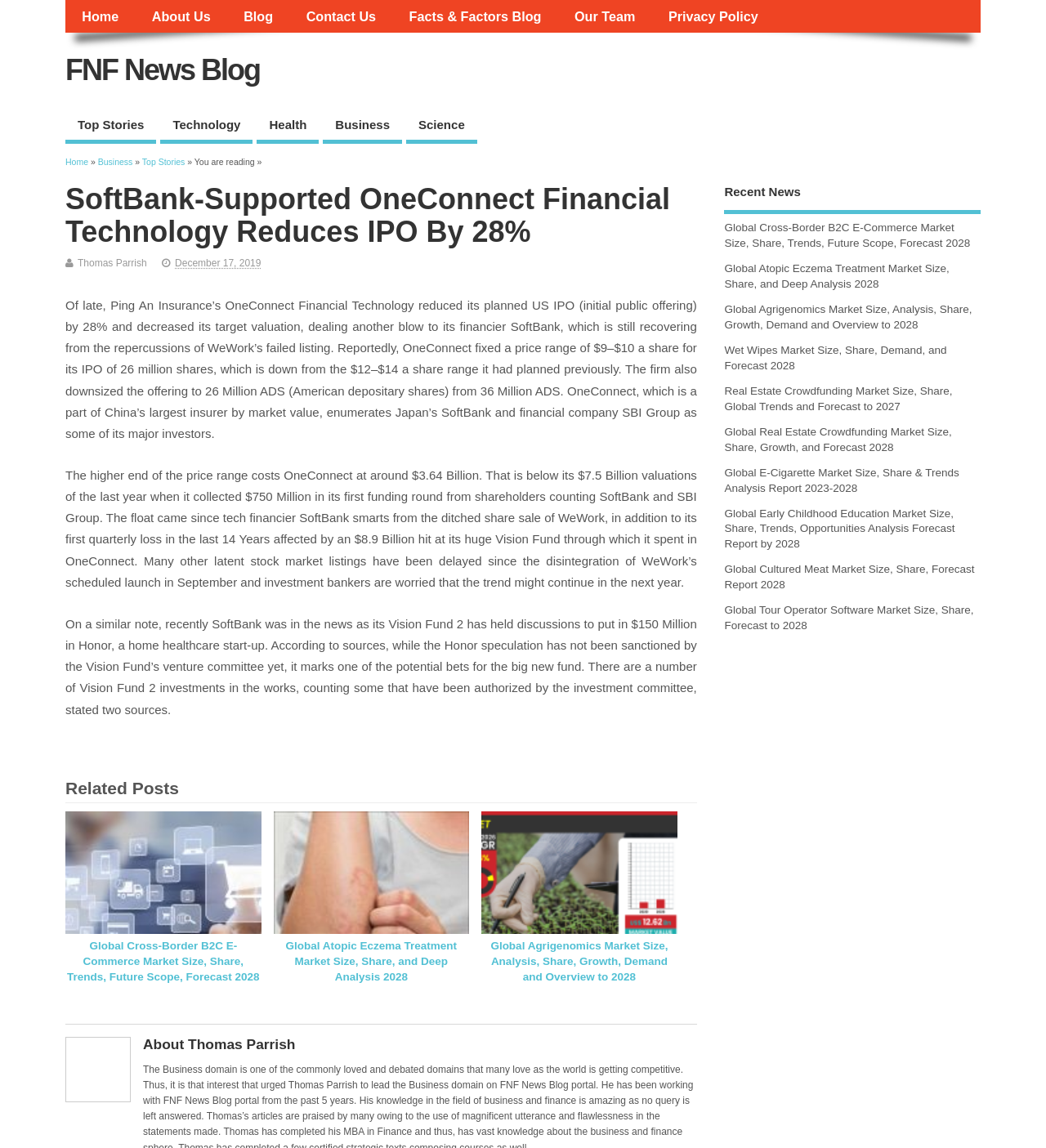Find the bounding box of the UI element described as follows: "FNF News Blog".

[0.062, 0.046, 0.248, 0.075]